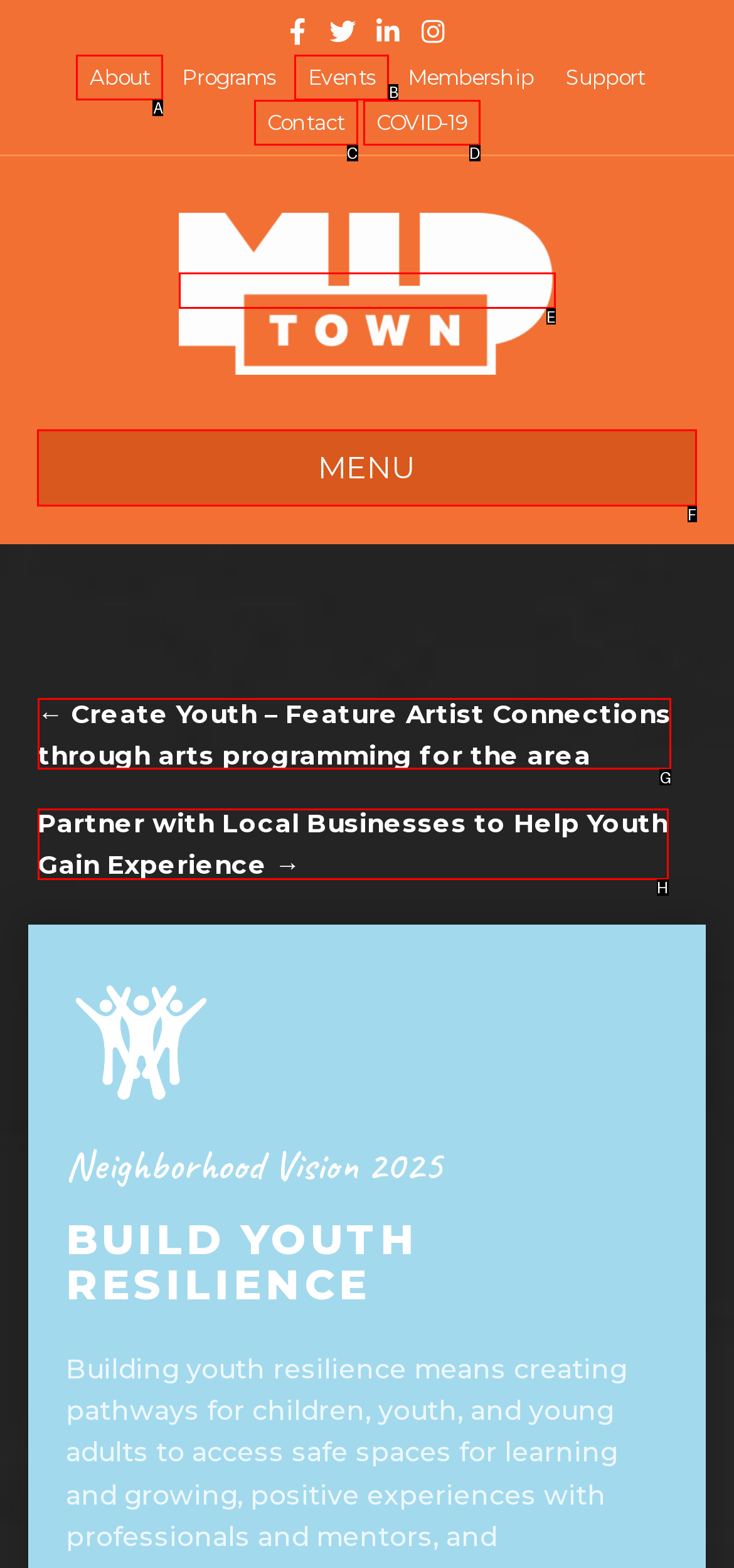Based on the task: Click the MENU button, which UI element should be clicked? Answer with the letter that corresponds to the correct option from the choices given.

F